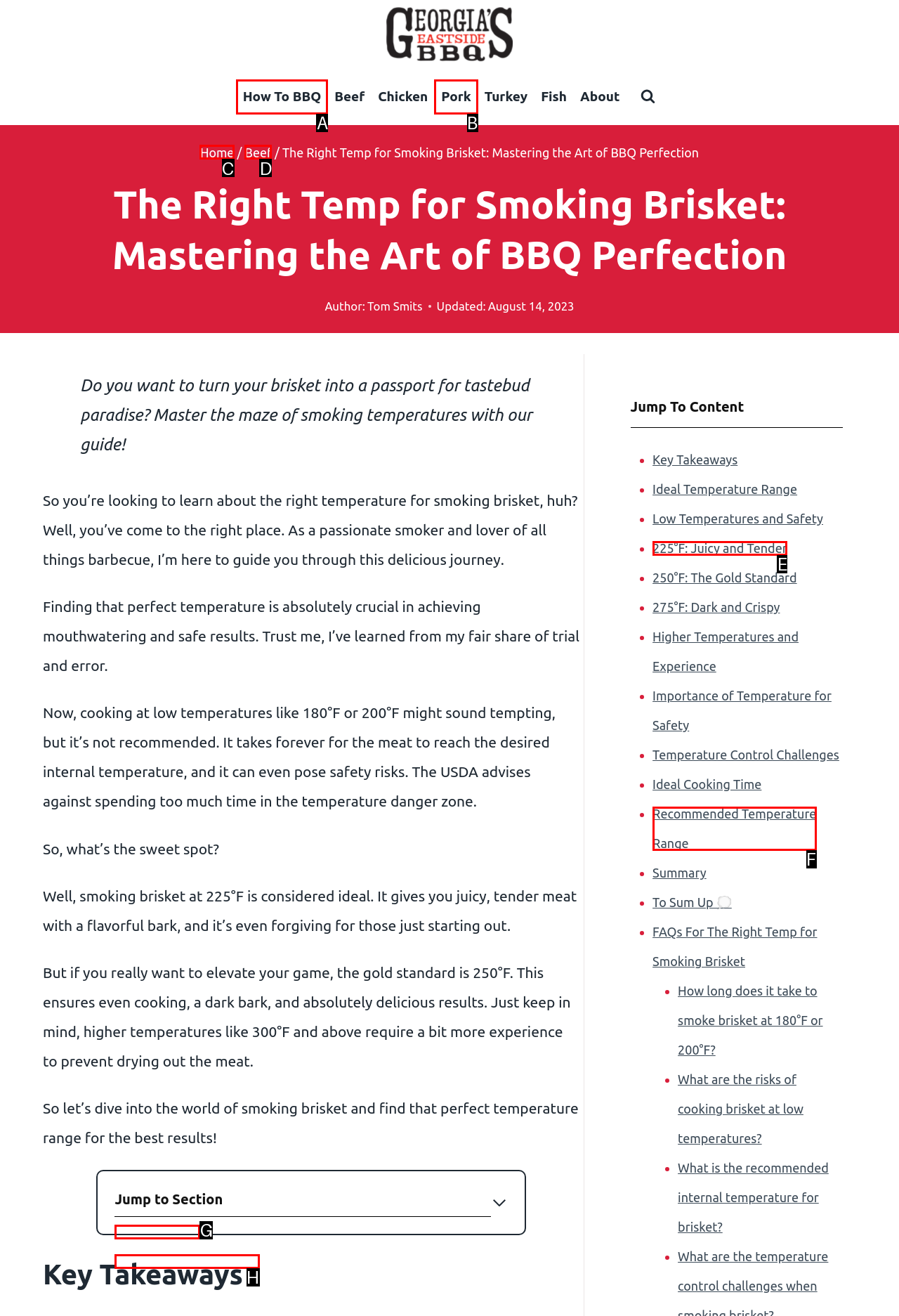Choose the option that best matches the description: Recommended Temperature Range
Indicate the letter of the matching option directly.

F